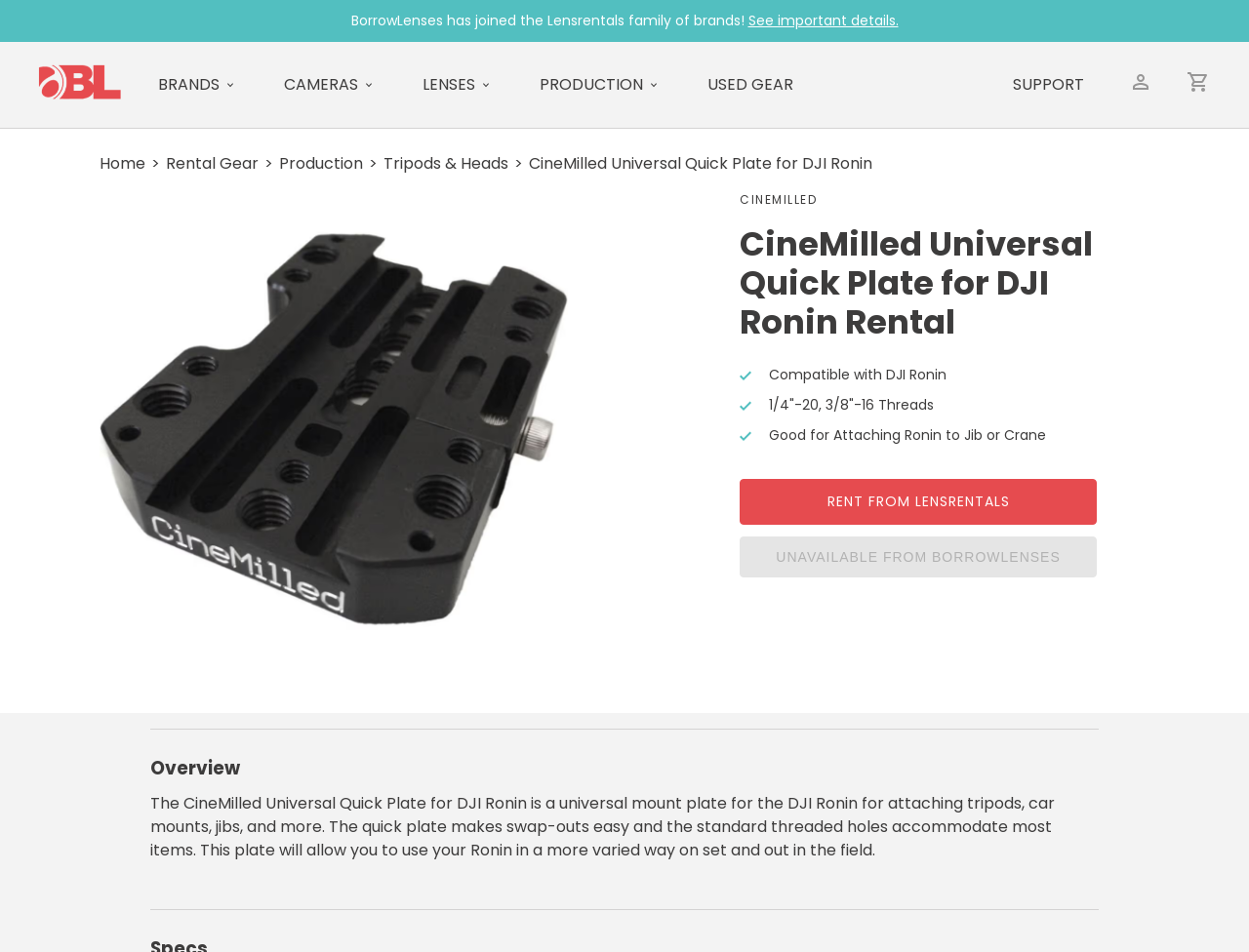Give a one-word or phrase response to the following question: What is the purpose of the CineMilled Universal Quick Plate?

Attaching tripods, car mounts, jibs, and more